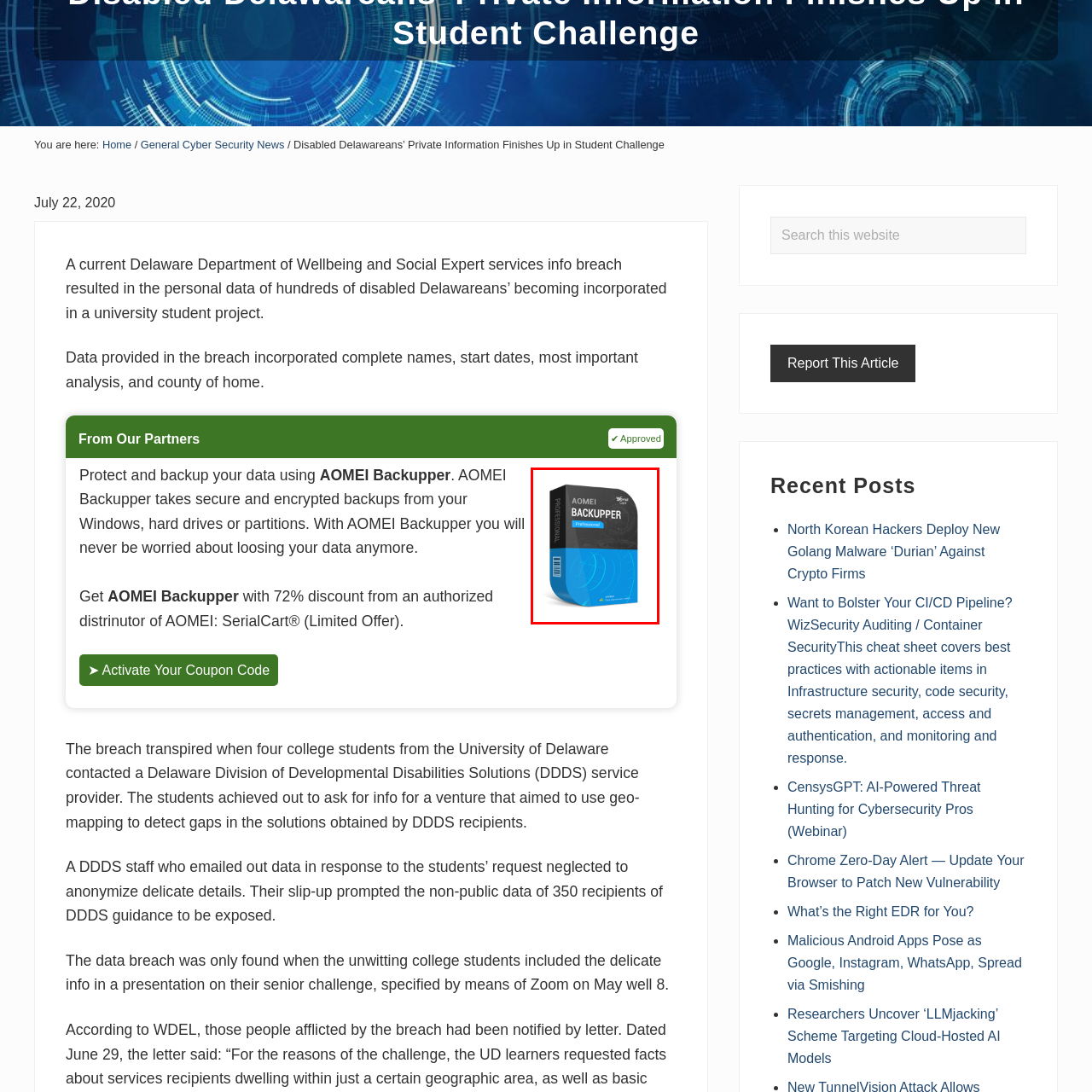View the part of the image surrounded by red, What is the current discount being offered for AOMEI Backupper? Respond with a concise word or phrase.

72% discount